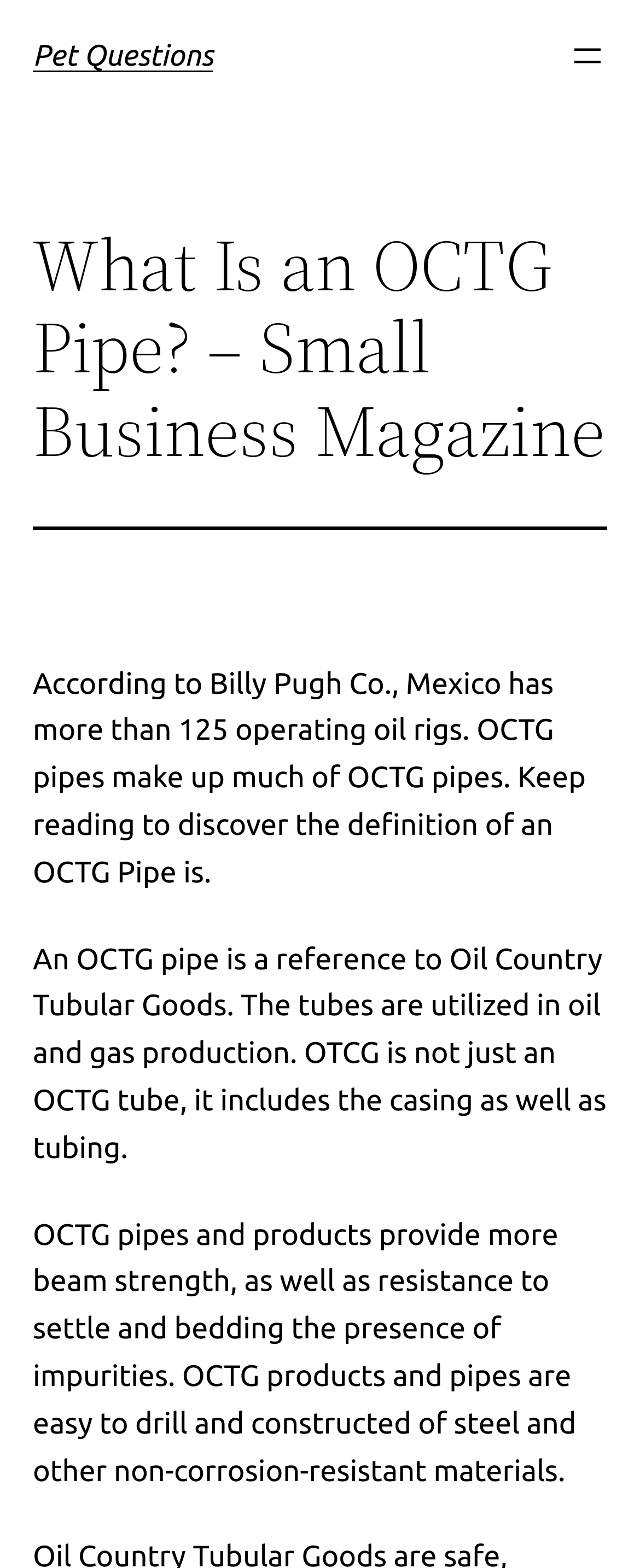Using the element description aria-label="Open menu", predict the bounding box coordinates for the UI element. Provide the coordinates in (top-left x, top-left y, bottom-right x, bottom-right y) format with values ranging from 0 to 1.

[0.887, 0.023, 0.949, 0.049]